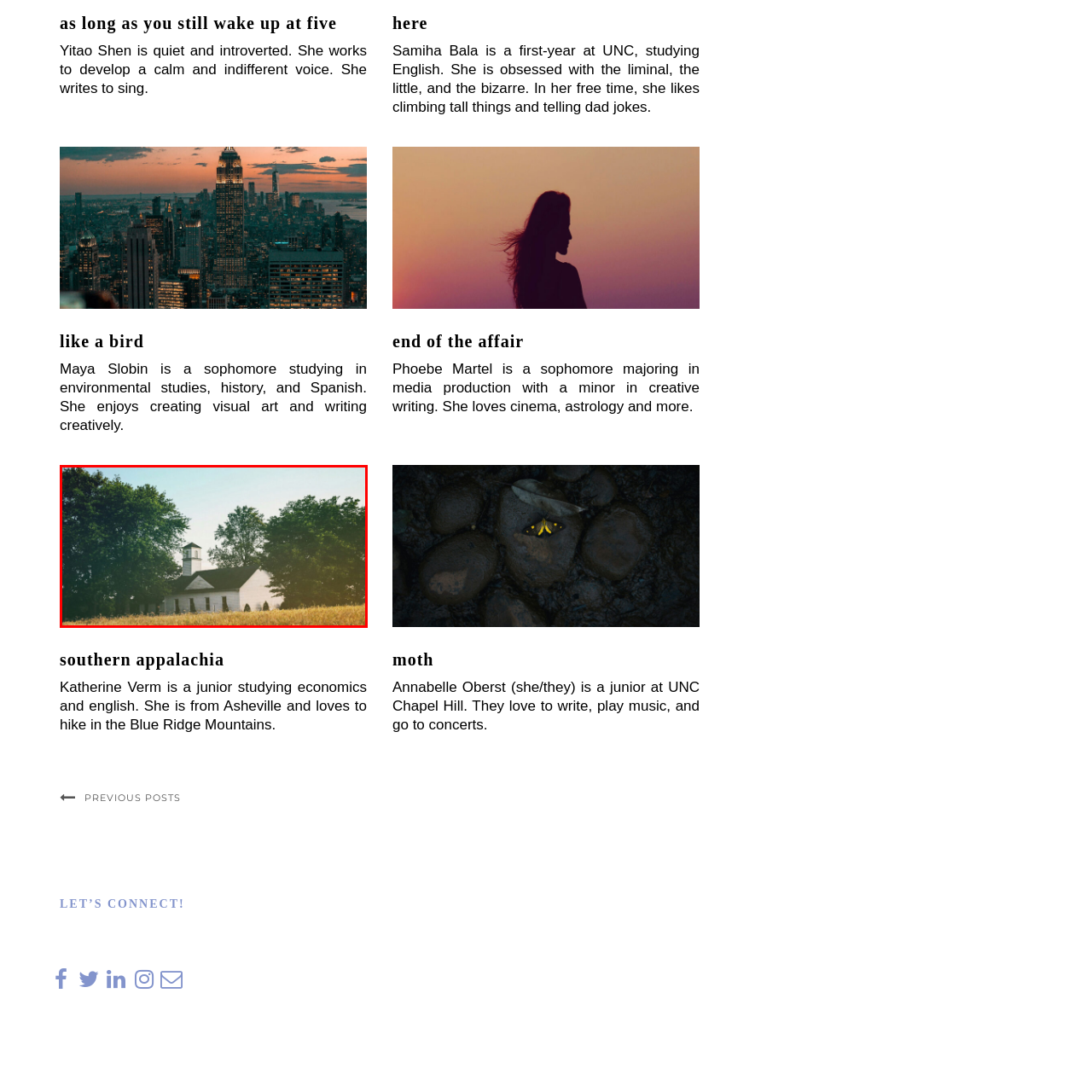What is the region depicted in the image?
Study the image highlighted with a red bounding box and respond to the question with a detailed answer.

The question asks about the region shown in the image. The caption mentions that the image accompanies a link titled 'Southern Appalachia', which suggests that the region depicted in the image is indeed Southern Appalachia.